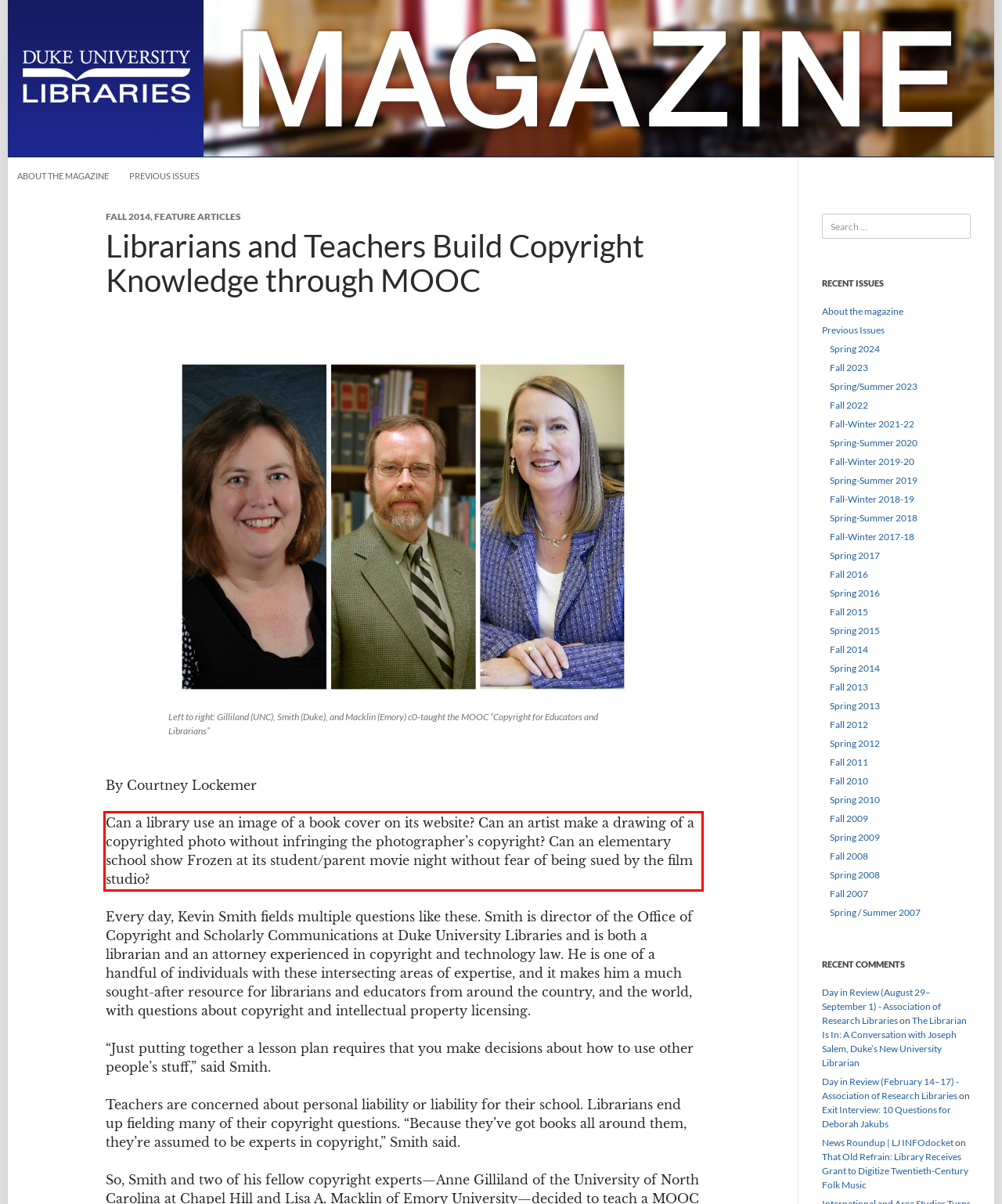Given a screenshot of a webpage, identify the red bounding box and perform OCR to recognize the text within that box.

Can a library use an image of a book cover on its website? Can an artist make a drawing of a copyrighted photo without infringing the photographer’s copyright? Can an elementary school show Frozen at its student/parent movie night without fear of being sued by the film studio?